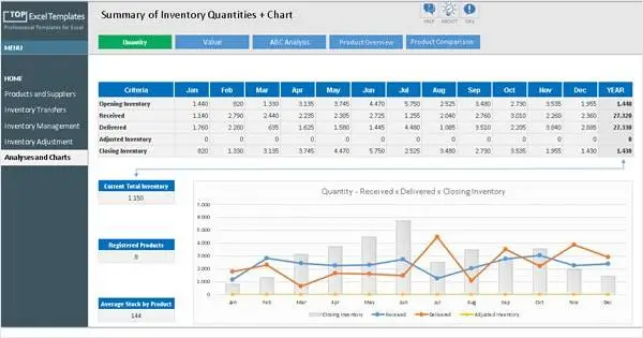What is the emphasis of the inventory management template?
Please provide a single word or phrase as the answer based on the screenshot.

Current total inventory